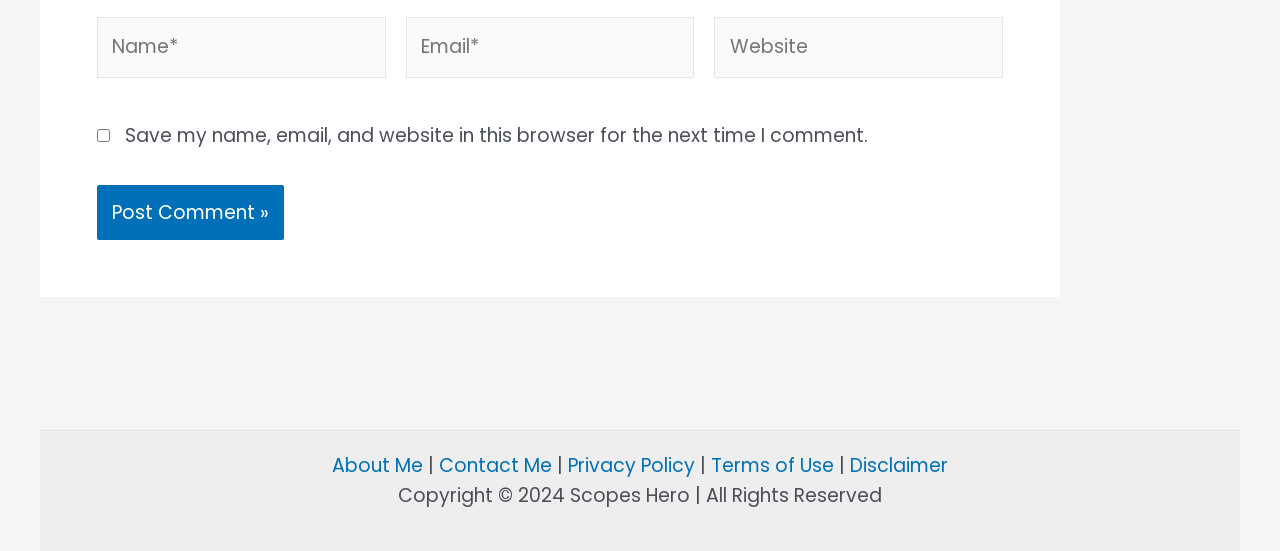Please specify the bounding box coordinates of the clickable region to carry out the following instruction: "Input your email". The coordinates should be four float numbers between 0 and 1, in the format [left, top, right, bottom].

[0.317, 0.03, 0.542, 0.141]